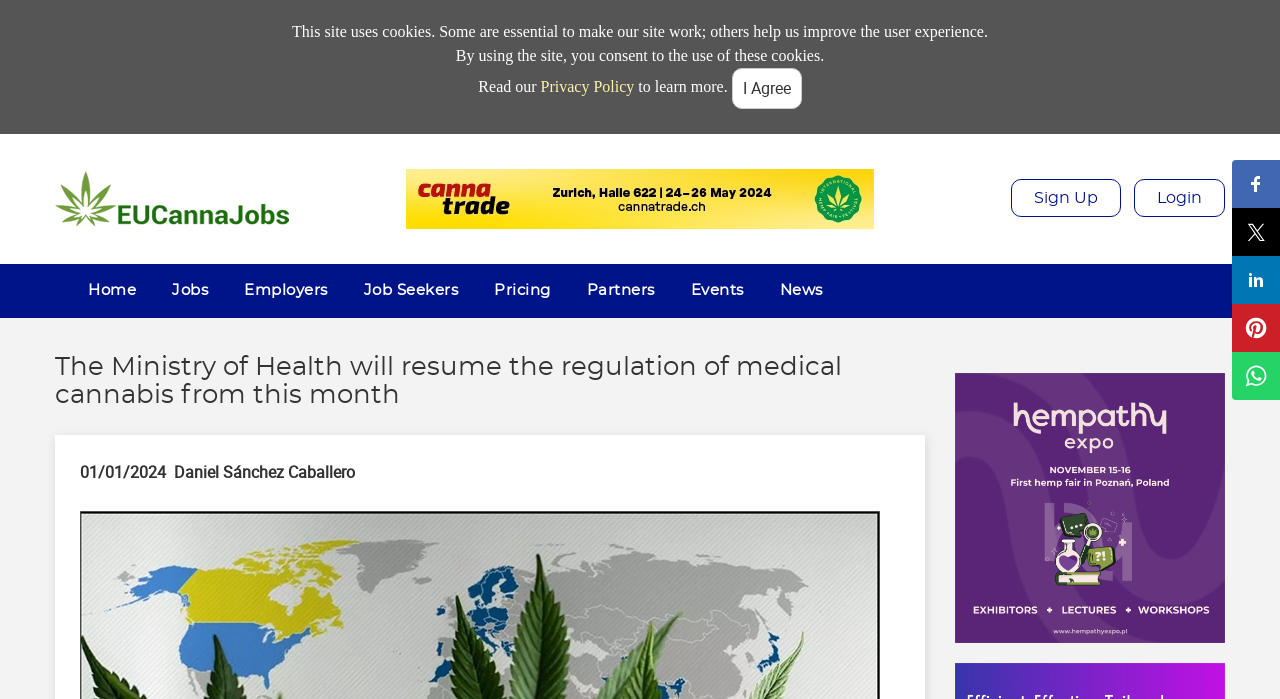Find the bounding box coordinates of the element I should click to carry out the following instruction: "Click the 'Sign Up' button".

[0.79, 0.256, 0.876, 0.311]